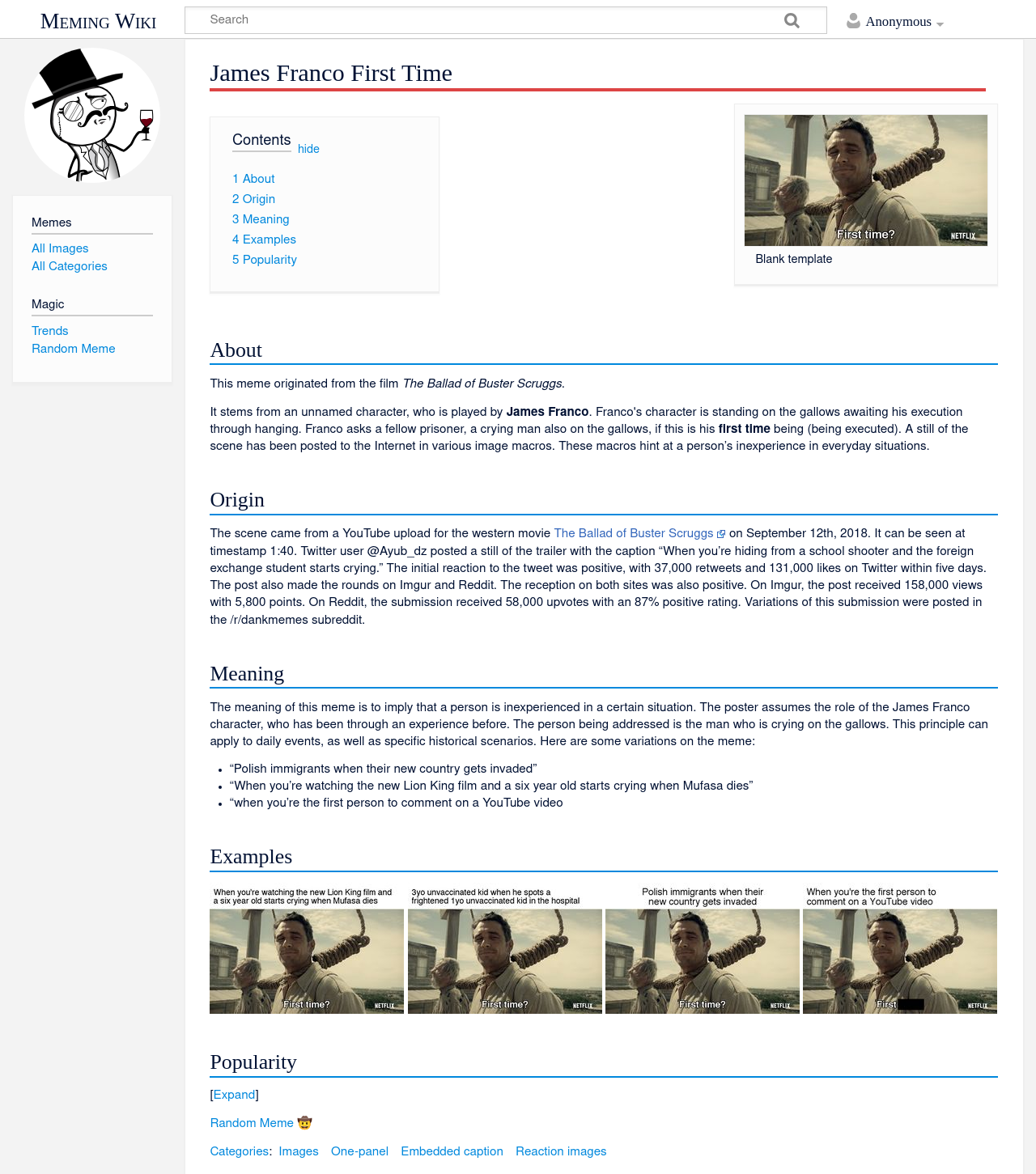Please specify the bounding box coordinates of the region to click in order to perform the following instruction: "Visit the main page".

[0.024, 0.041, 0.154, 0.156]